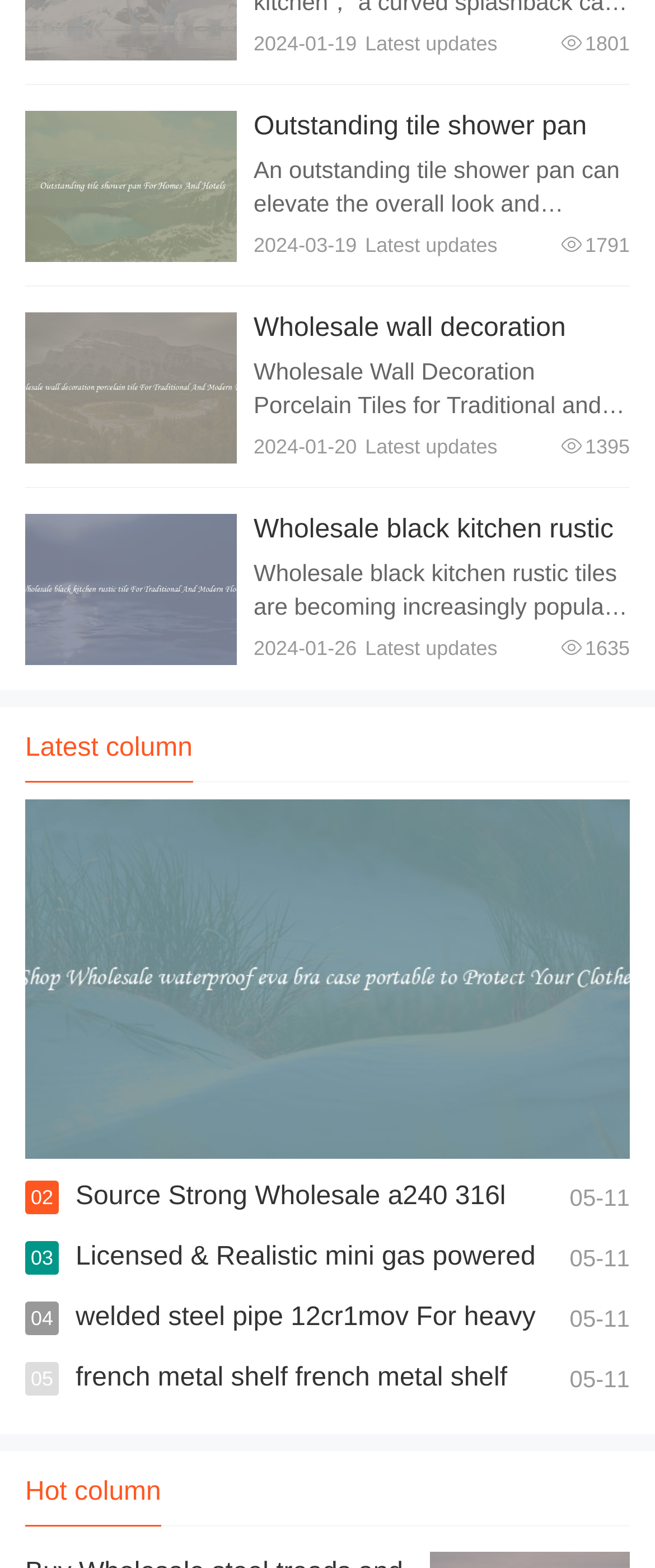Provide a single word or phrase answer to the question: 
What is the topic of the first article?

Outstanding tile shower pan